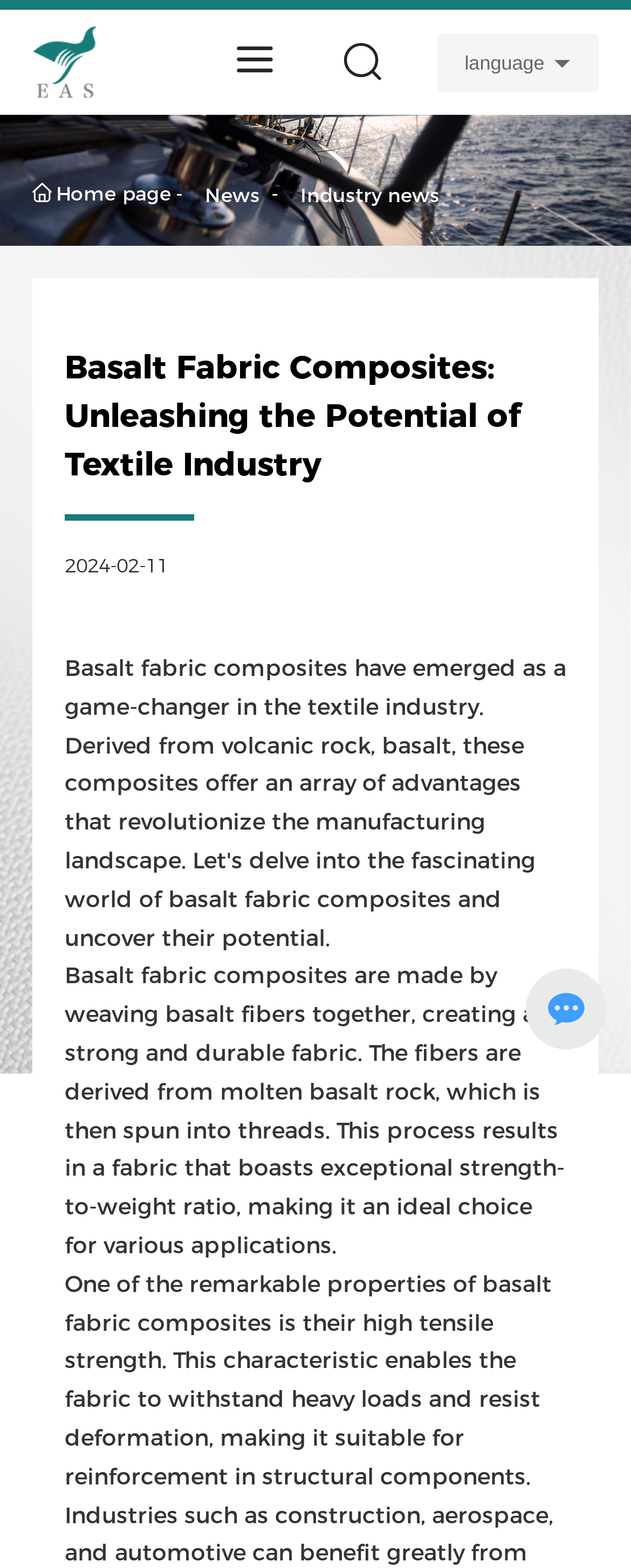What is the purpose of the fabric composites?
Provide an in-depth and detailed explanation in response to the question.

I found the purpose by reading the text in the StaticText element that describes the properties of basalt fabric composites, which mentions that they are an ideal choice for various applications.